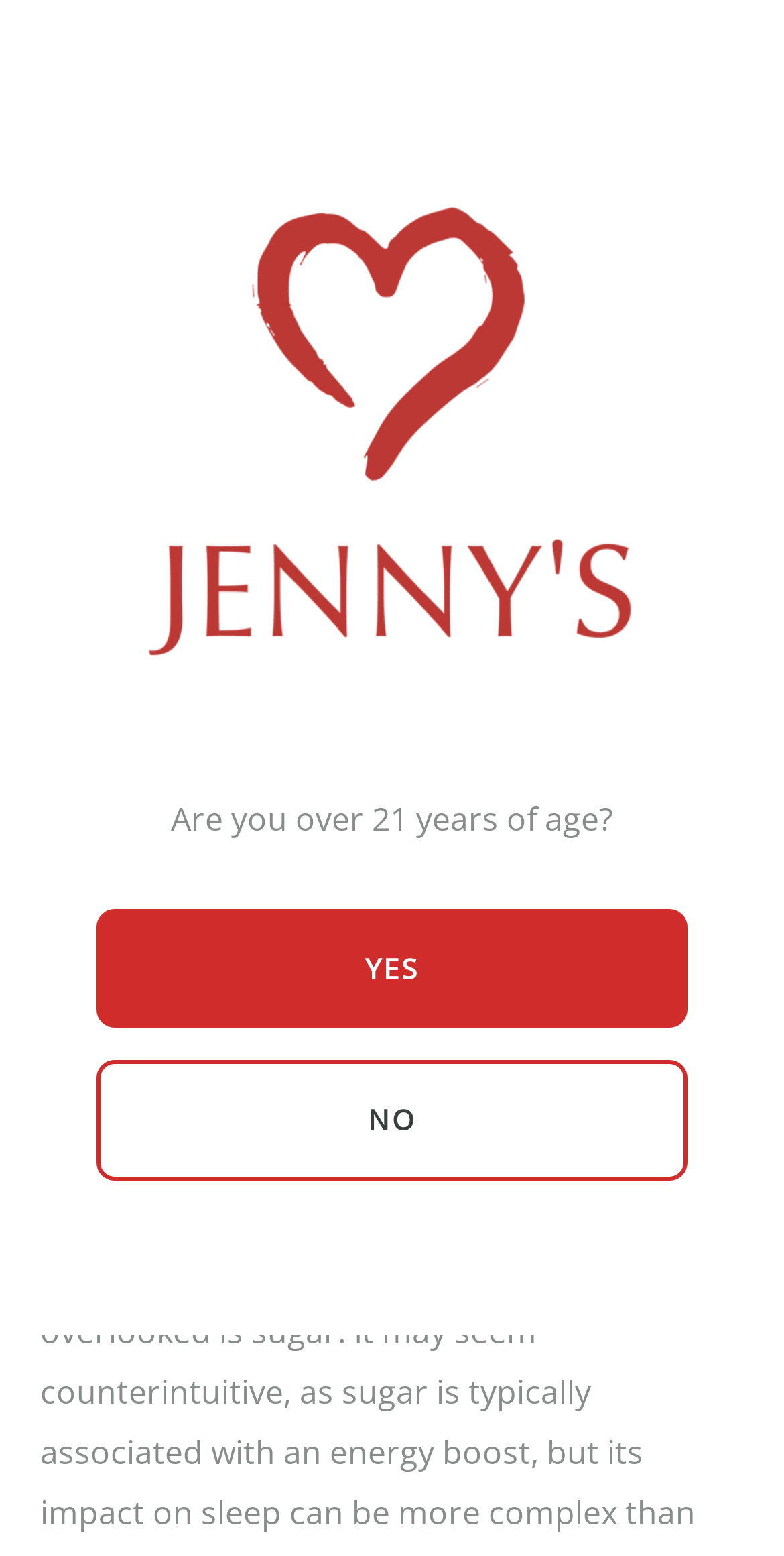Locate the coordinates of the bounding box for the clickable region that fulfills this instruction: "click on cannabis and aging article".

[0.051, 0.3, 0.926, 0.367]